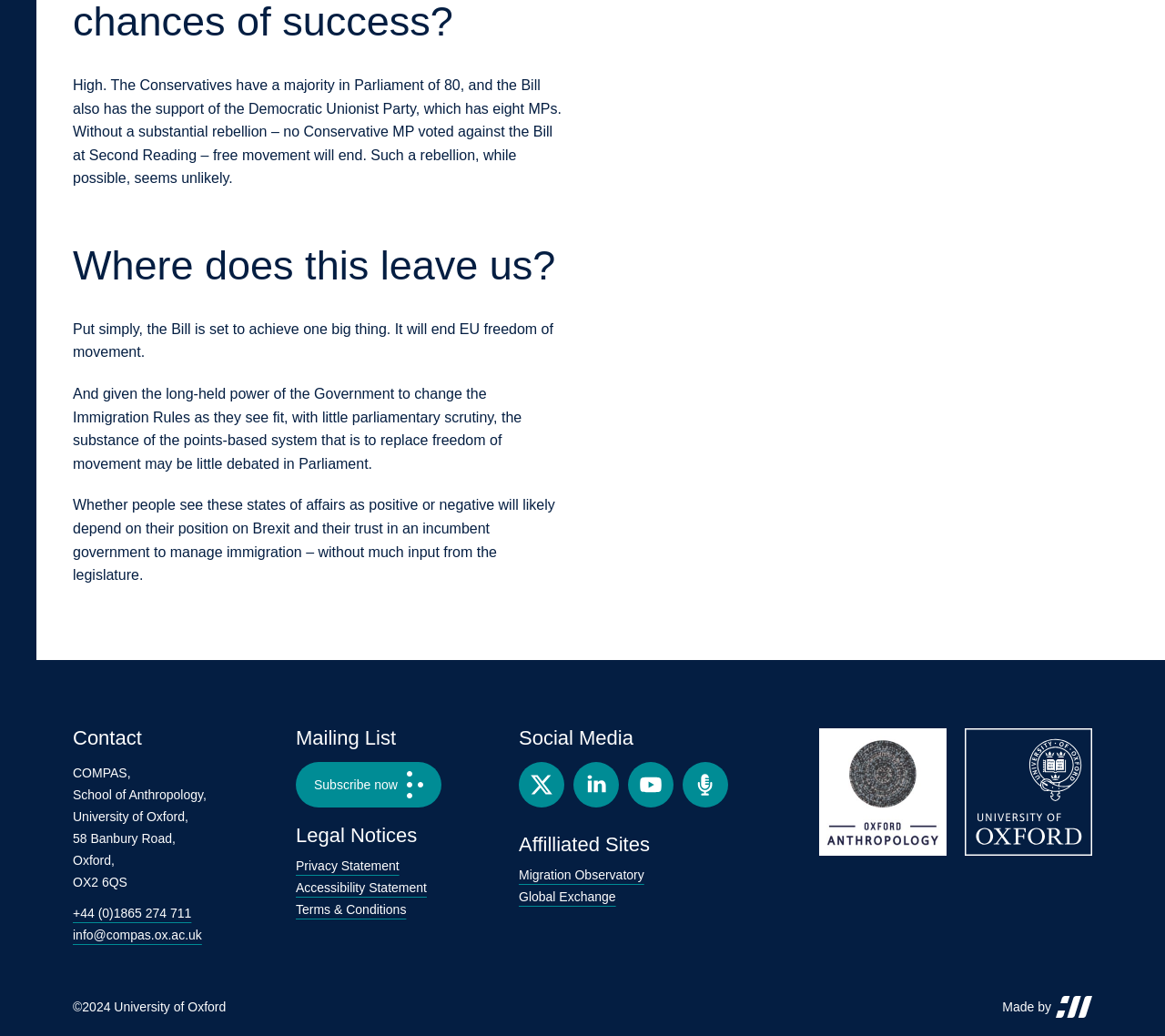Determine the bounding box coordinates of the region to click in order to accomplish the following instruction: "Check the Privacy Statement". Provide the coordinates as four float numbers between 0 and 1, specifically [left, top, right, bottom].

[0.254, 0.828, 0.343, 0.843]